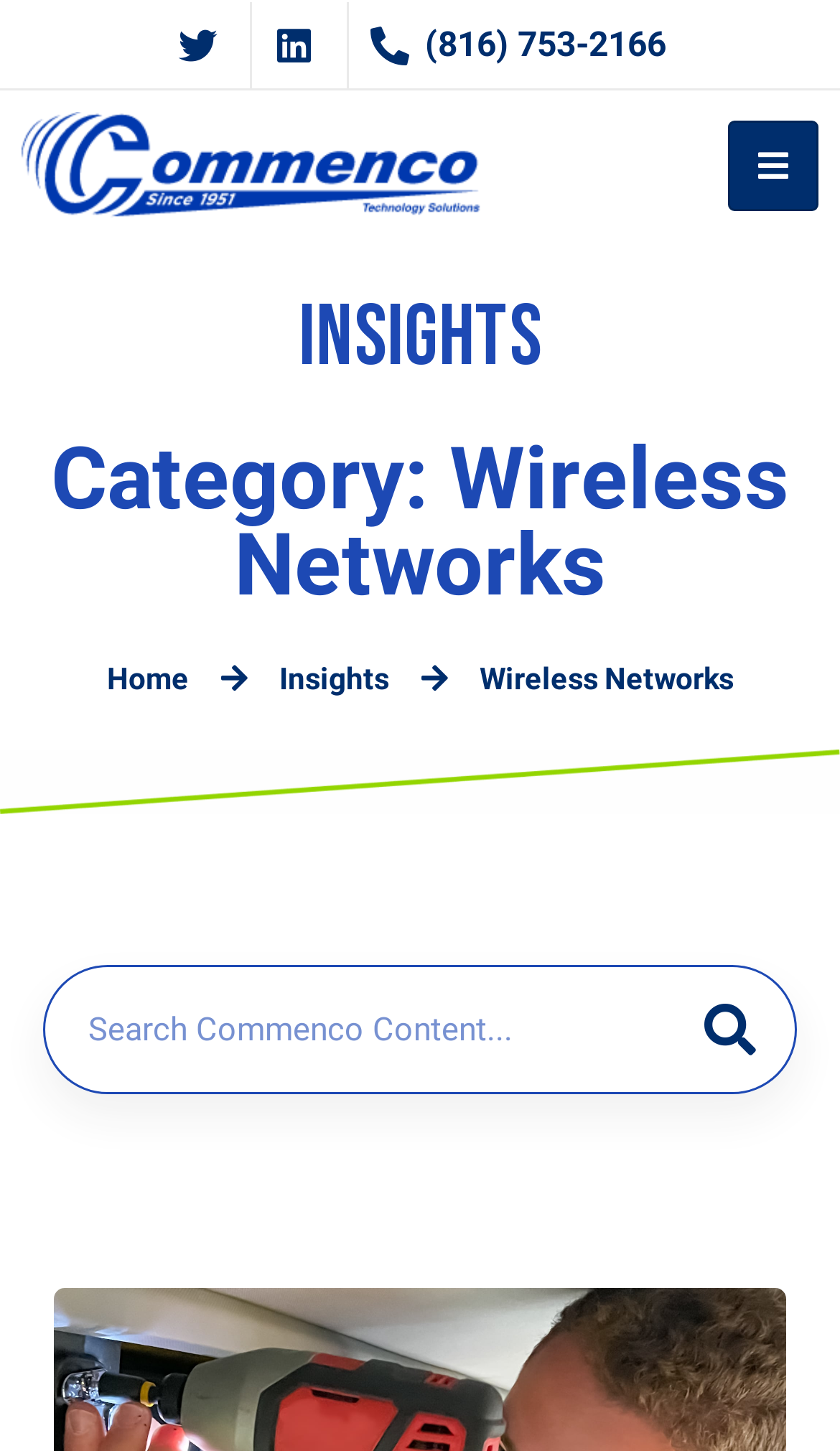Please answer the following query using a single word or phrase: 
What is the category of the current page?

Wireless Networks